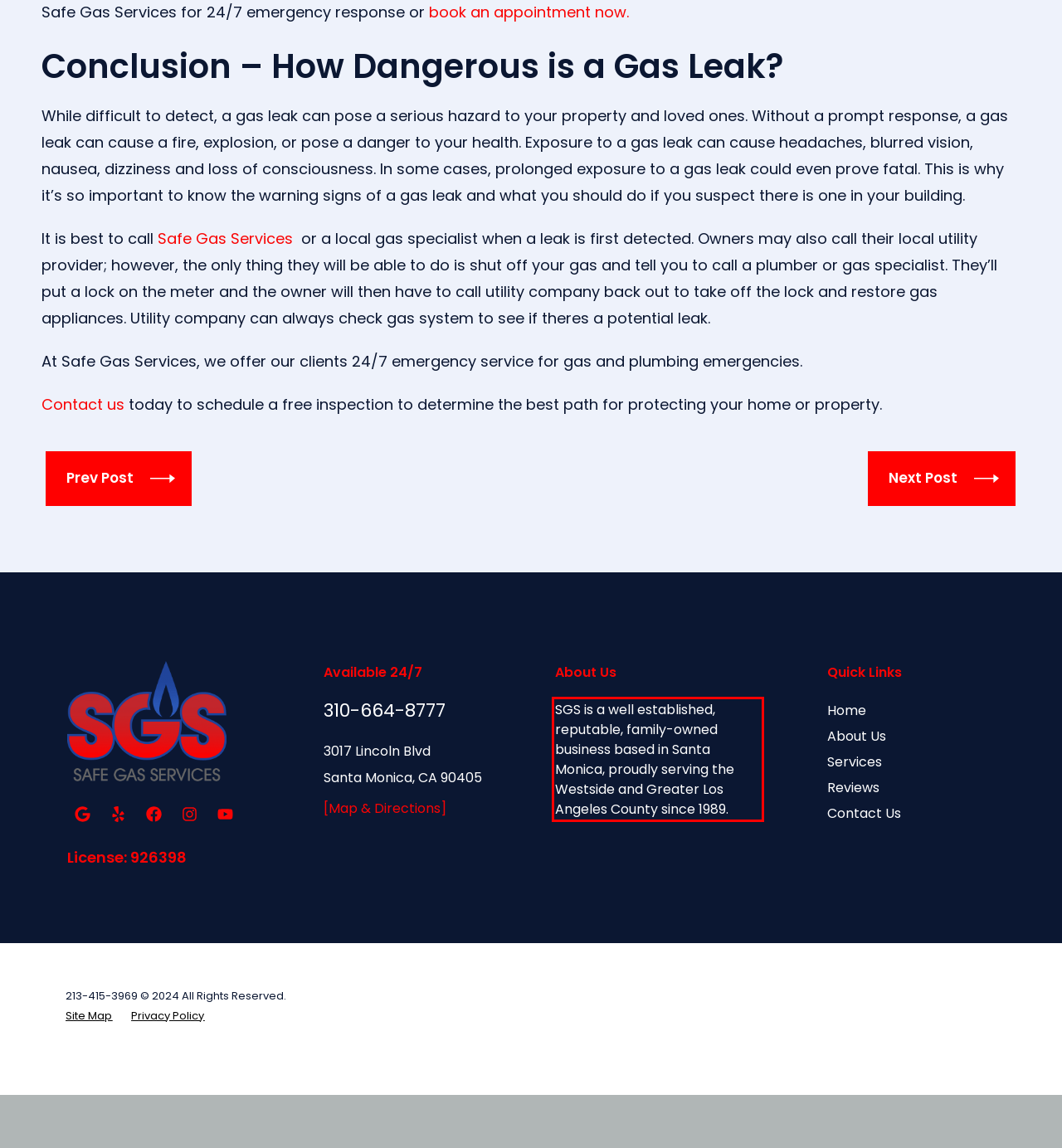Analyze the webpage screenshot and use OCR to recognize the text content in the red bounding box.

SGS is a well established, reputable, family-owned business based in Santa Monica, proudly serving the Westside and Greater Los Angeles County since 1989.